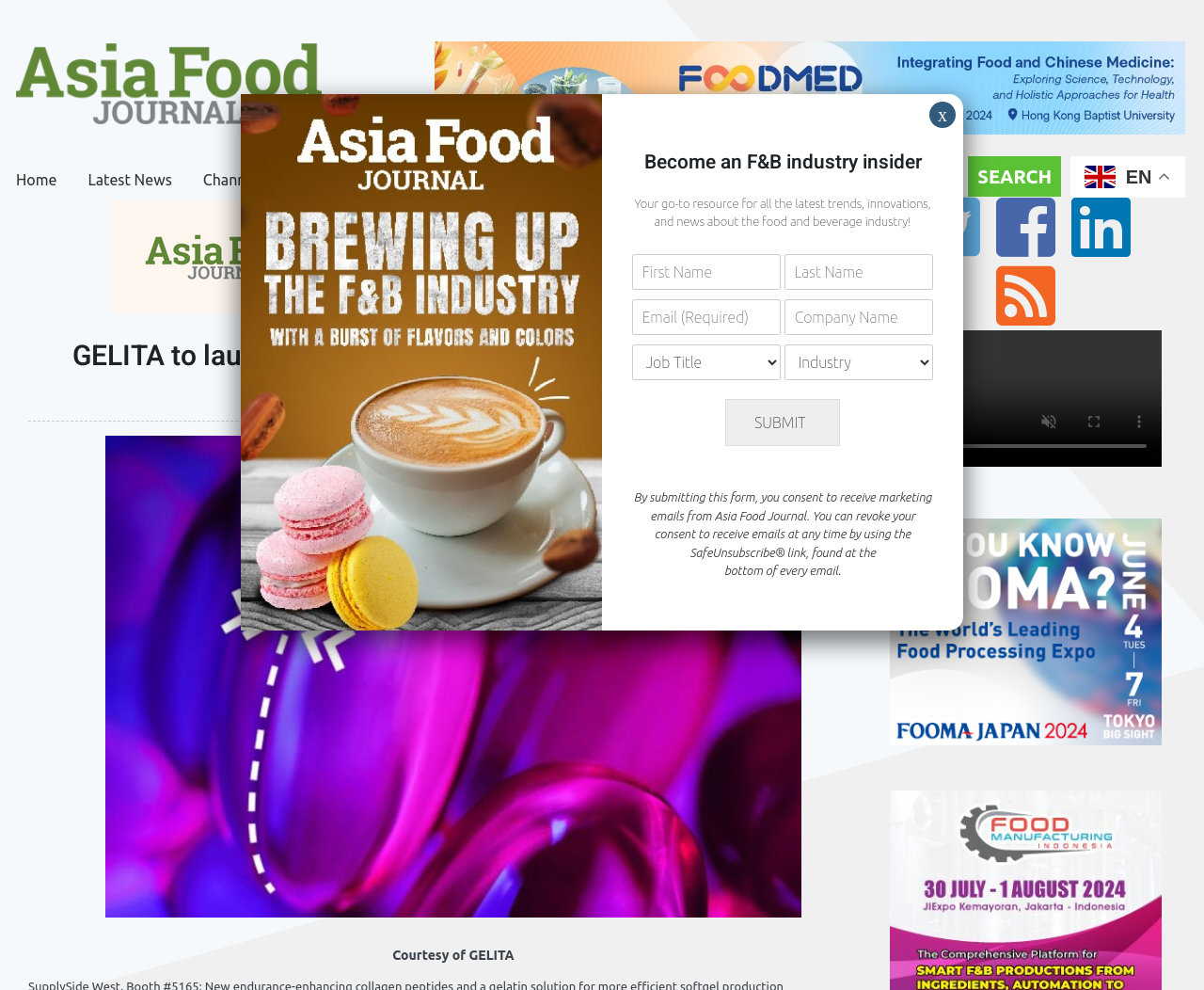Locate the bounding box of the user interface element based on this description: "Advertise".

[0.315, 0.162, 0.393, 0.2]